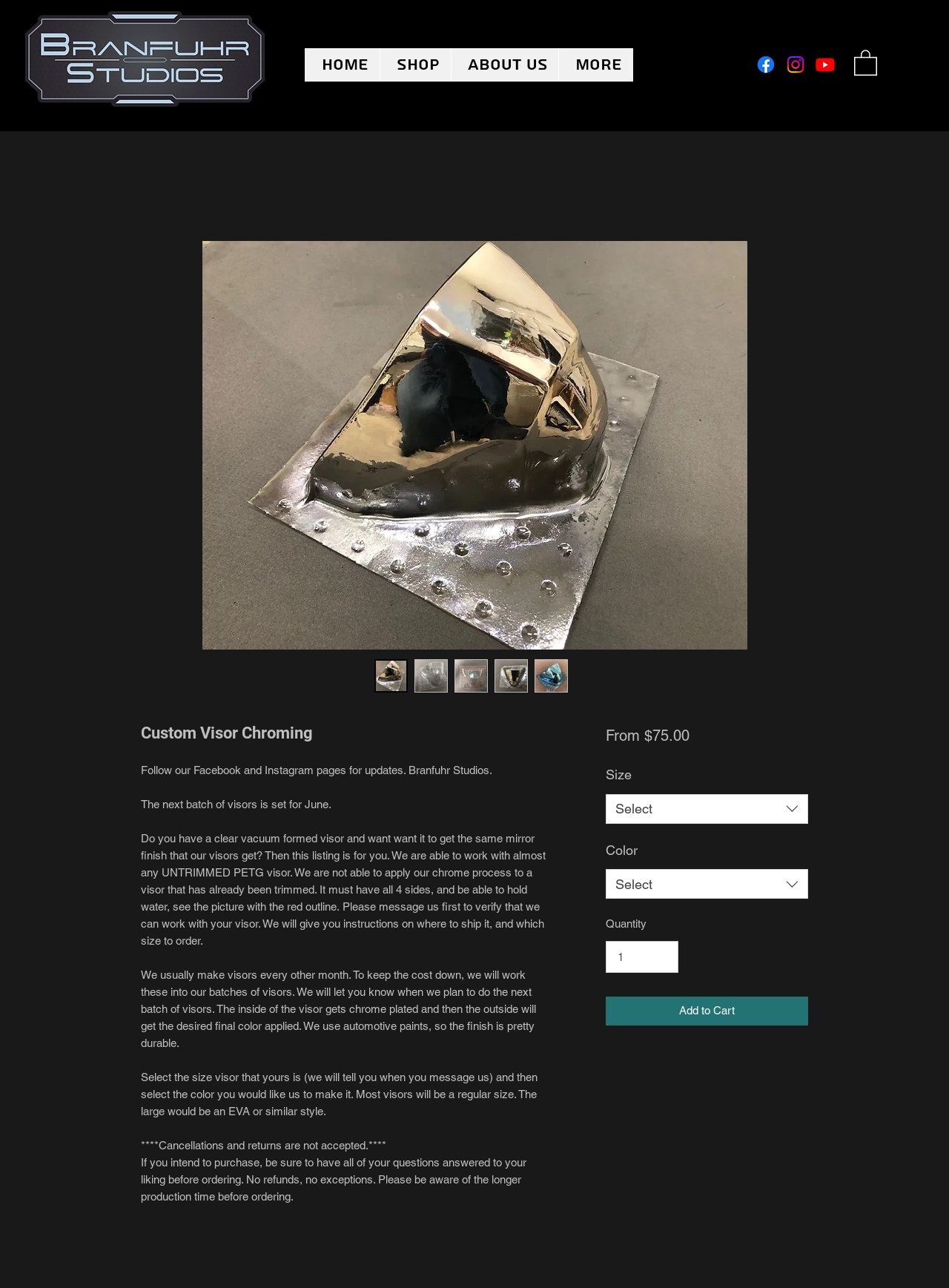Please determine the bounding box coordinates for the UI element described as: "Add to Cart".

[0.638, 0.774, 0.852, 0.796]